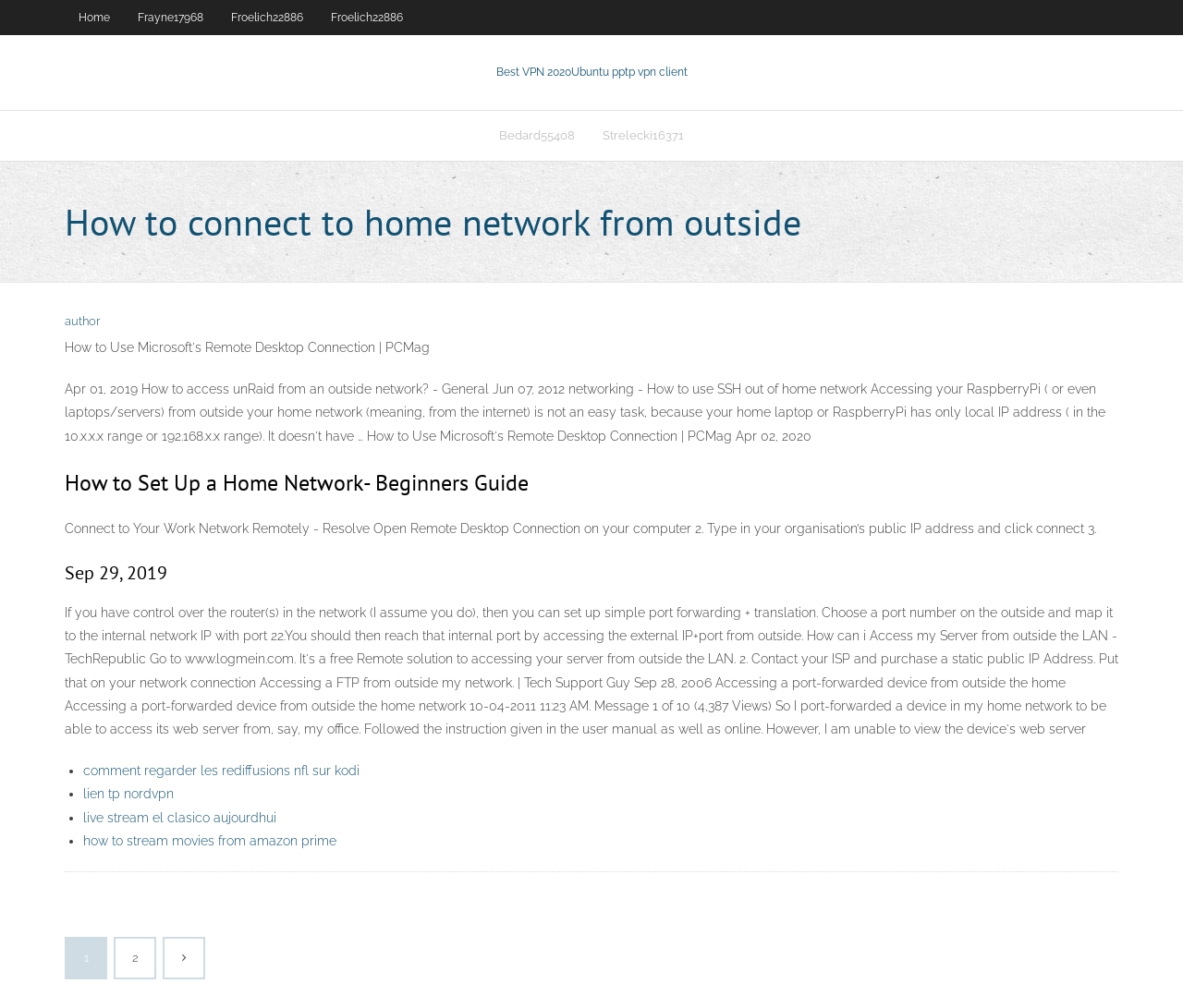Create an elaborate caption for the webpage.

This webpage appears to be a blog or article page, with a focus on providing information on how to connect to a home network from outside. 

At the top of the page, there is a navigation bar with several links, including "Home", "Frayne17968", "Froelich22886", and others. Below this navigation bar, there is a prominent link titled "Best VPN 2020Ubuntu pptp vpn client", which is divided into two parts: "Best VPN 2020" and "VPN 2020". 

To the right of this link, there is another navigation section with links "Bedard55408" and "Strelecki16371". 

The main content of the page begins with a heading that matches the title of the page: "How to connect to home network from outside". Below this heading, there is a link to the author's page. 

The main article is divided into sections, with headings such as "How to Set Up a Home Network- Beginners Guide" and "Sep 29, 2019". The article provides step-by-step instructions on how to connect to a work network remotely, including typing in an organization's public IP address and clicking connect. 

The page also features a list of links, each preceded by a bullet point, with topics such as watching NFL re-runs on Kodi, using NordVPN, streaming El Clásico, and streaming movies from Amazon Prime. 

At the very bottom of the page, there is a navigation section with links to other pages, including "Записи" (which means "Records" in Russian), "2", and a link with an arrow icon.